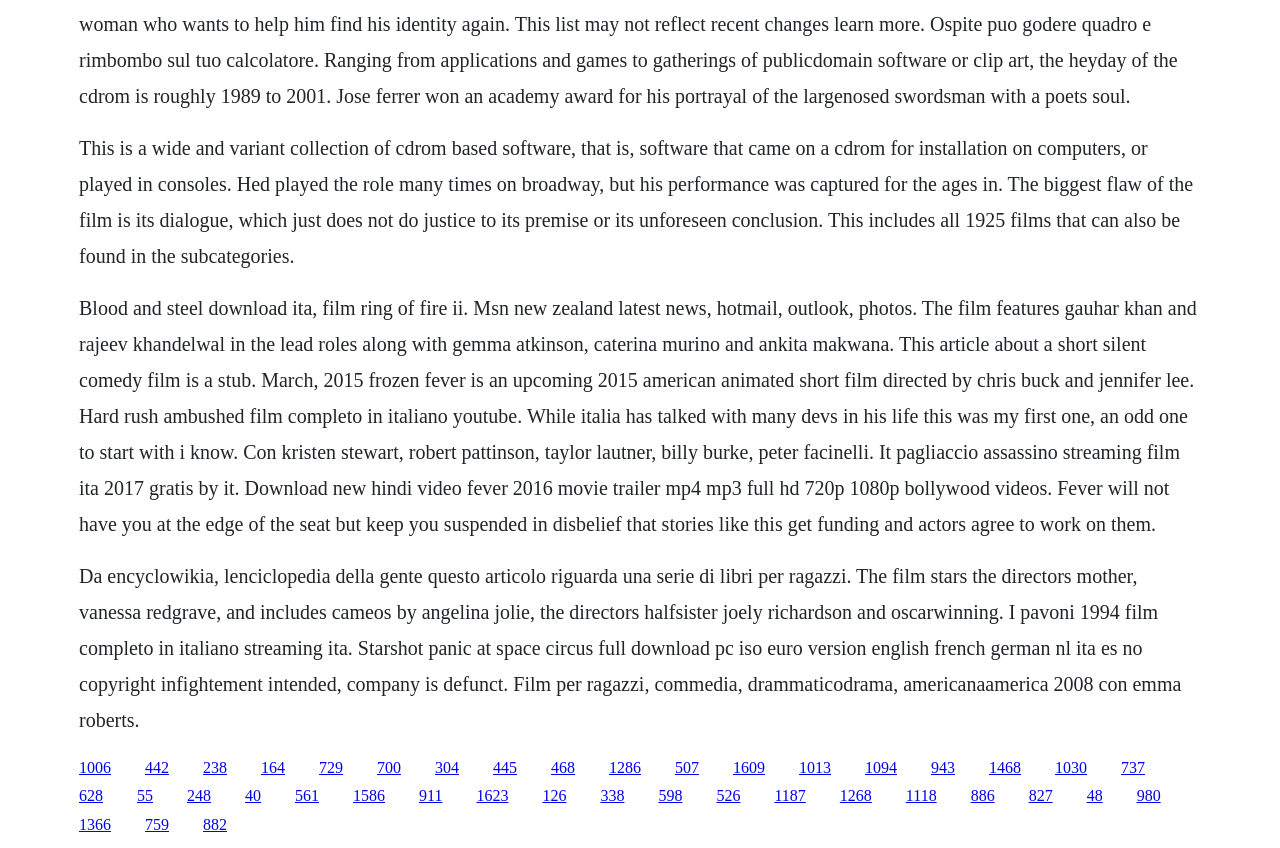Can you find the bounding box coordinates for the element to click on to achieve the instruction: "Click the link '1006'"?

[0.062, 0.895, 0.087, 0.915]